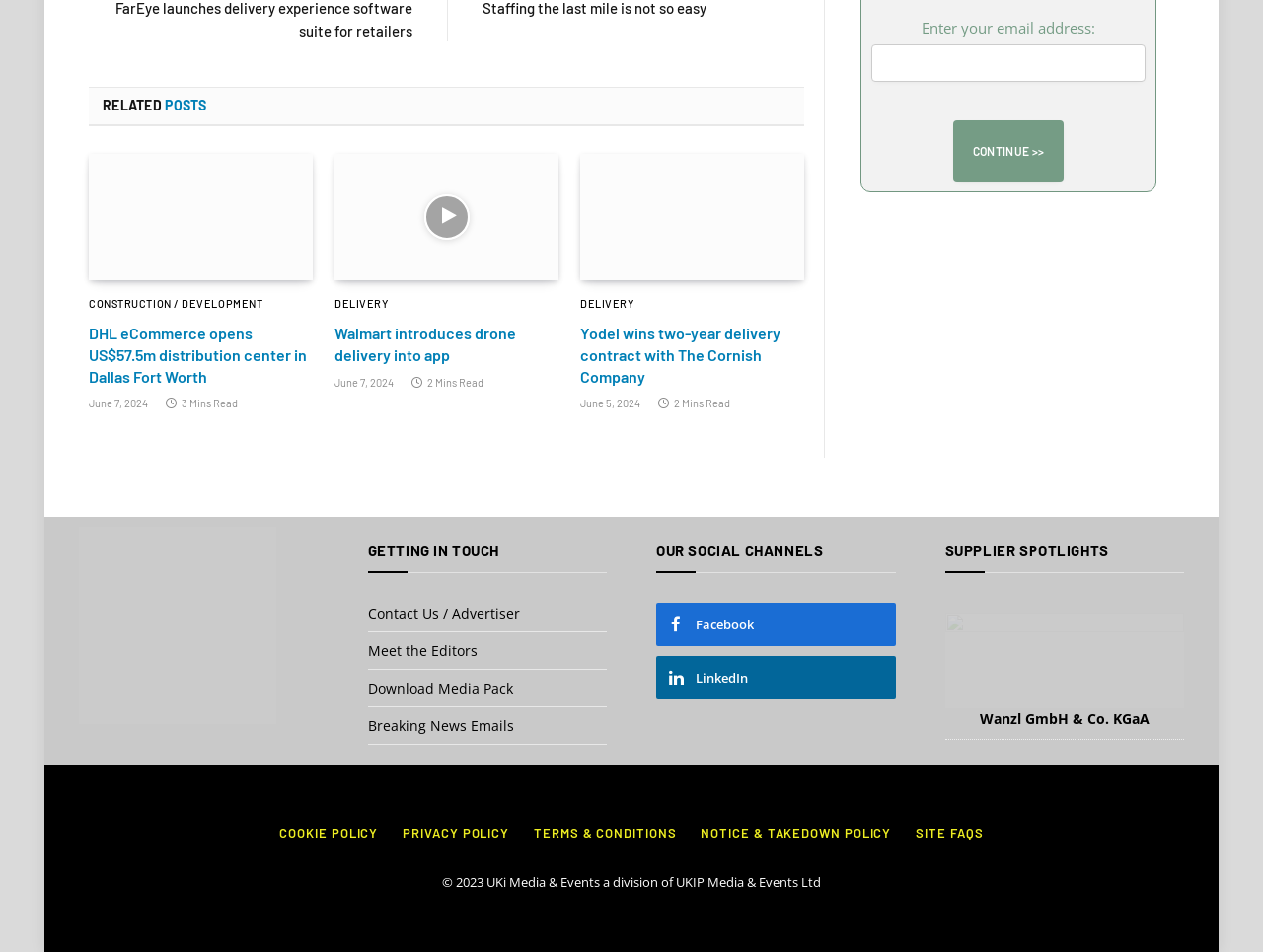Locate the bounding box coordinates of the clickable region to complete the following instruction: "Follow on Facebook."

[0.52, 0.633, 0.709, 0.679]